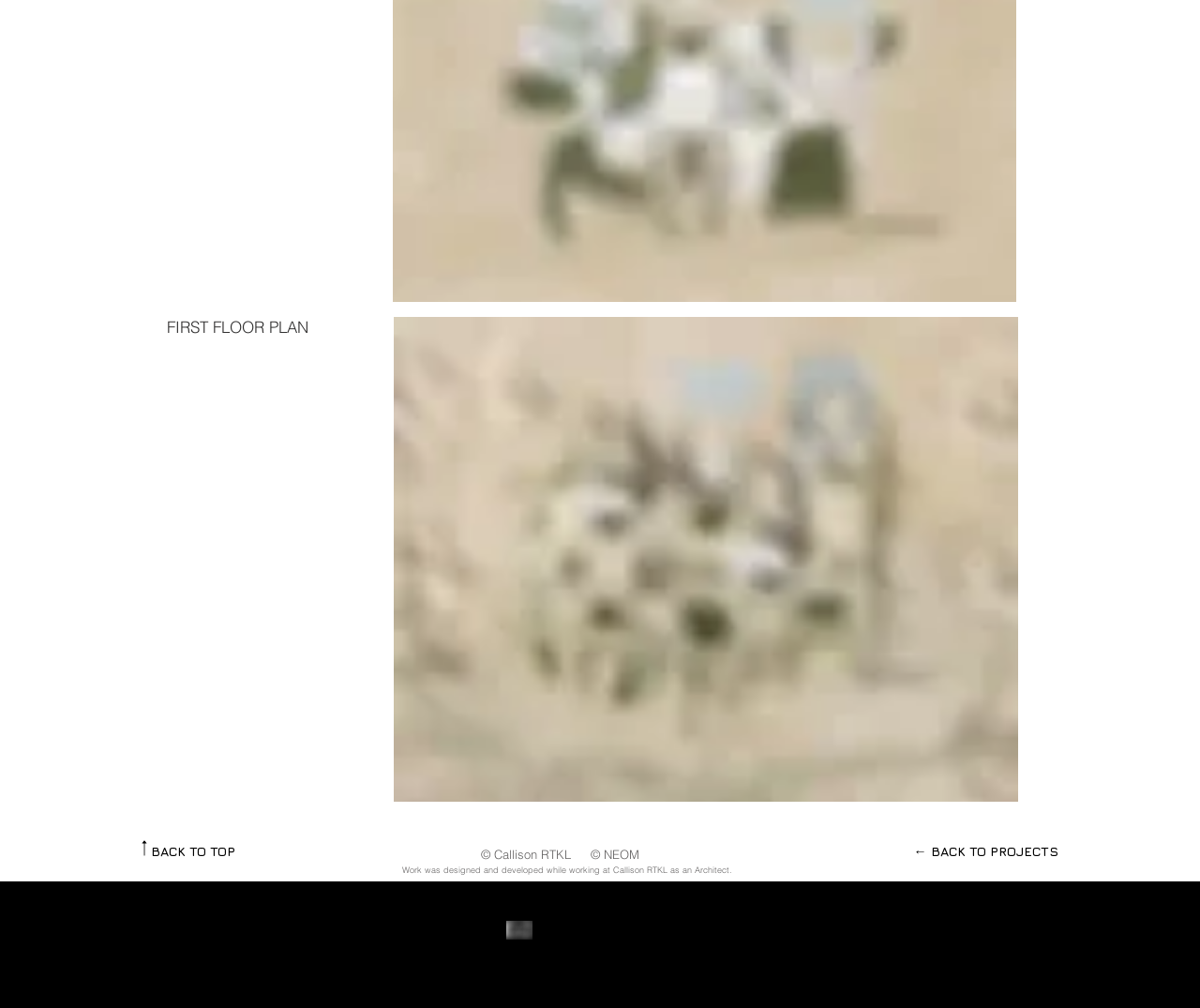Identify the bounding box coordinates for the UI element mentioned here: "← BACK TO PROJECTS". Provide the coordinates as four float values between 0 and 1, i.e., [left, top, right, bottom].

[0.76, 0.835, 0.883, 0.853]